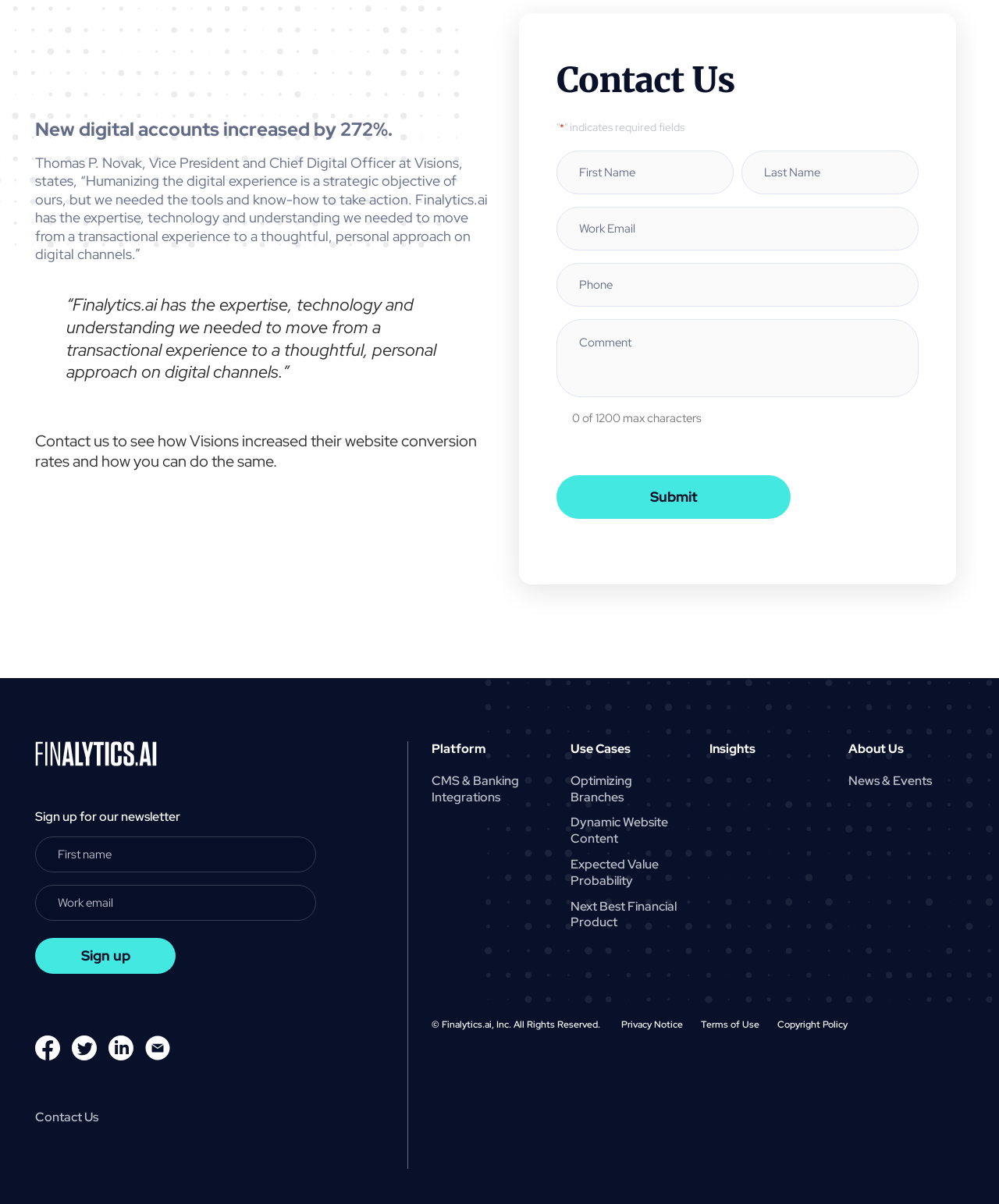What is the name of the company mentioned on the webpage?
Respond to the question with a single word or phrase according to the image.

Finalytics.ai